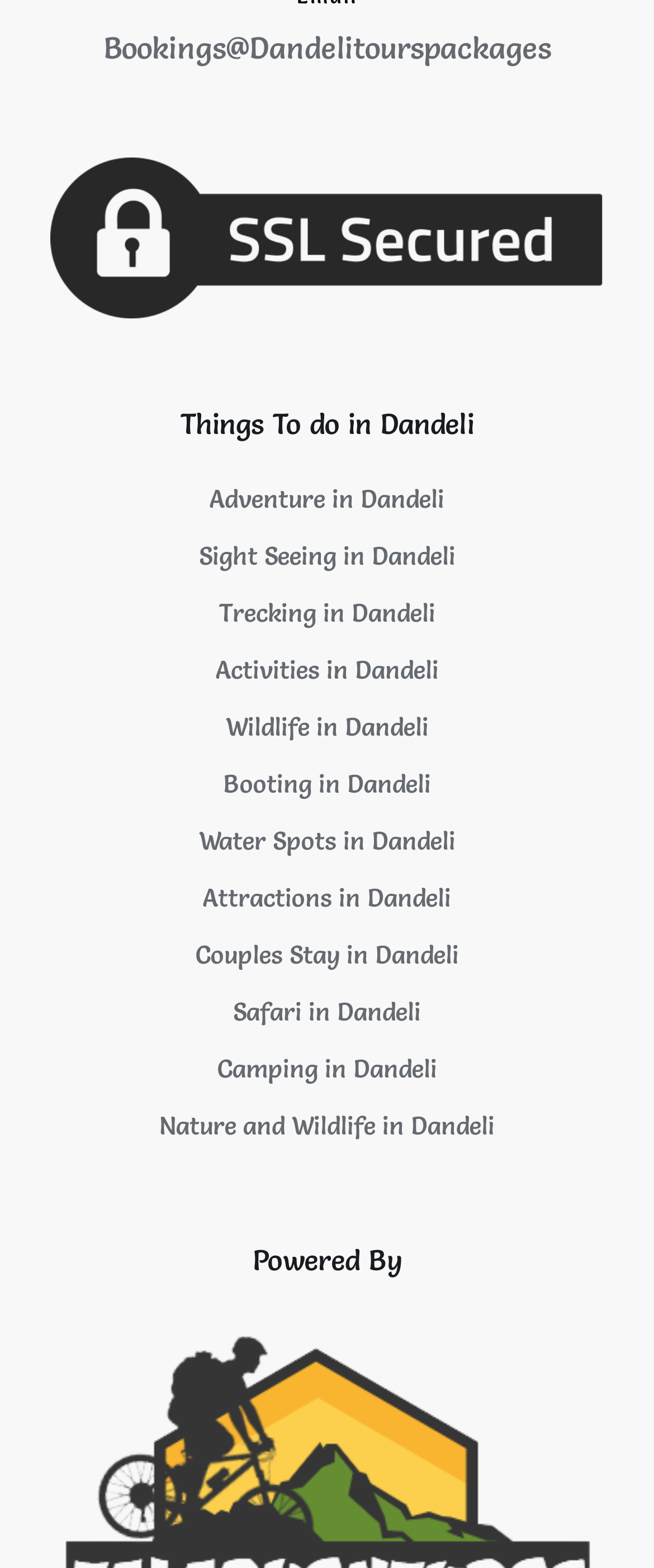How many headings are there on the webpage?
From the screenshot, provide a brief answer in one word or phrase.

2